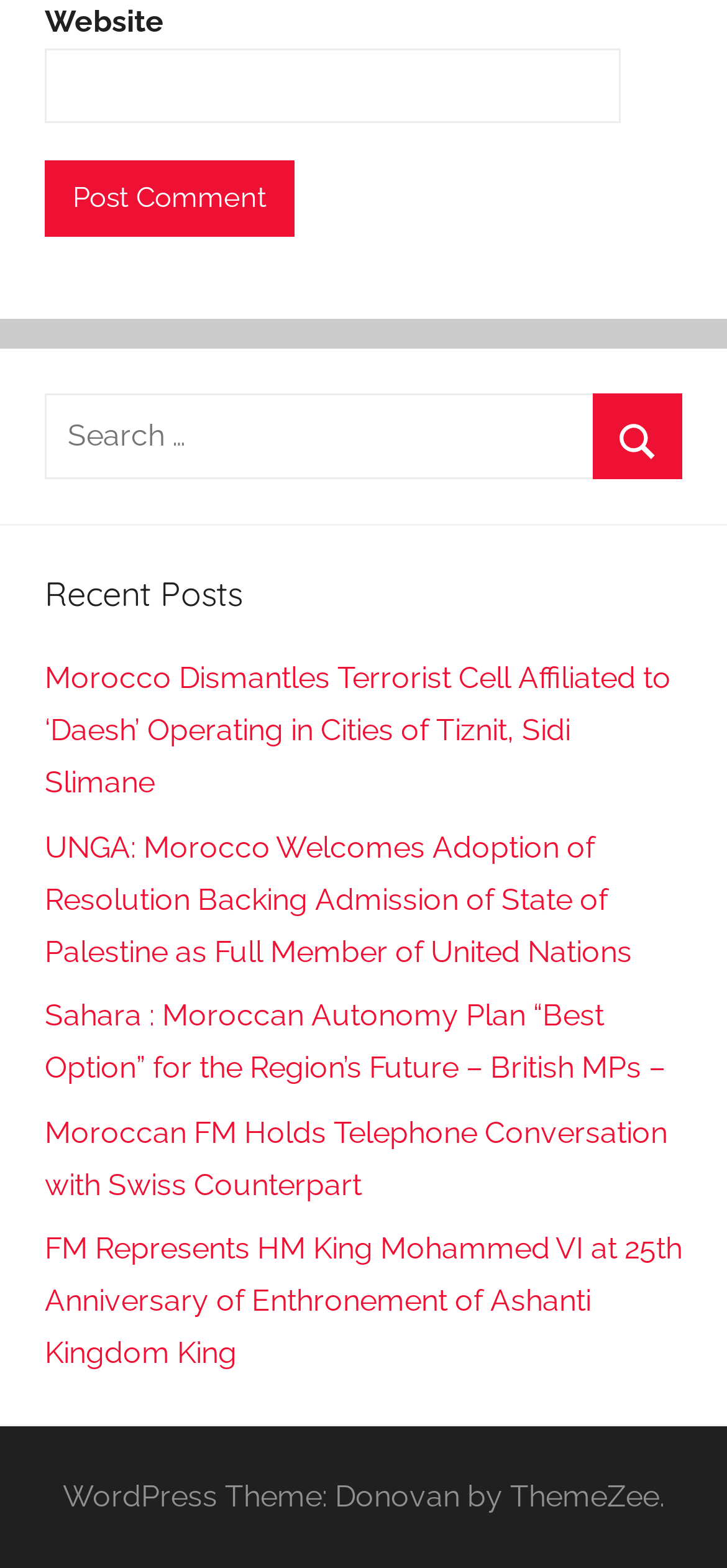What is the purpose of the textbox?
Refer to the image and offer an in-depth and detailed answer to the question.

I found a textbox with a label 'Website' and inferred that its purpose is to enter a website, possibly for commenting or searching purposes.